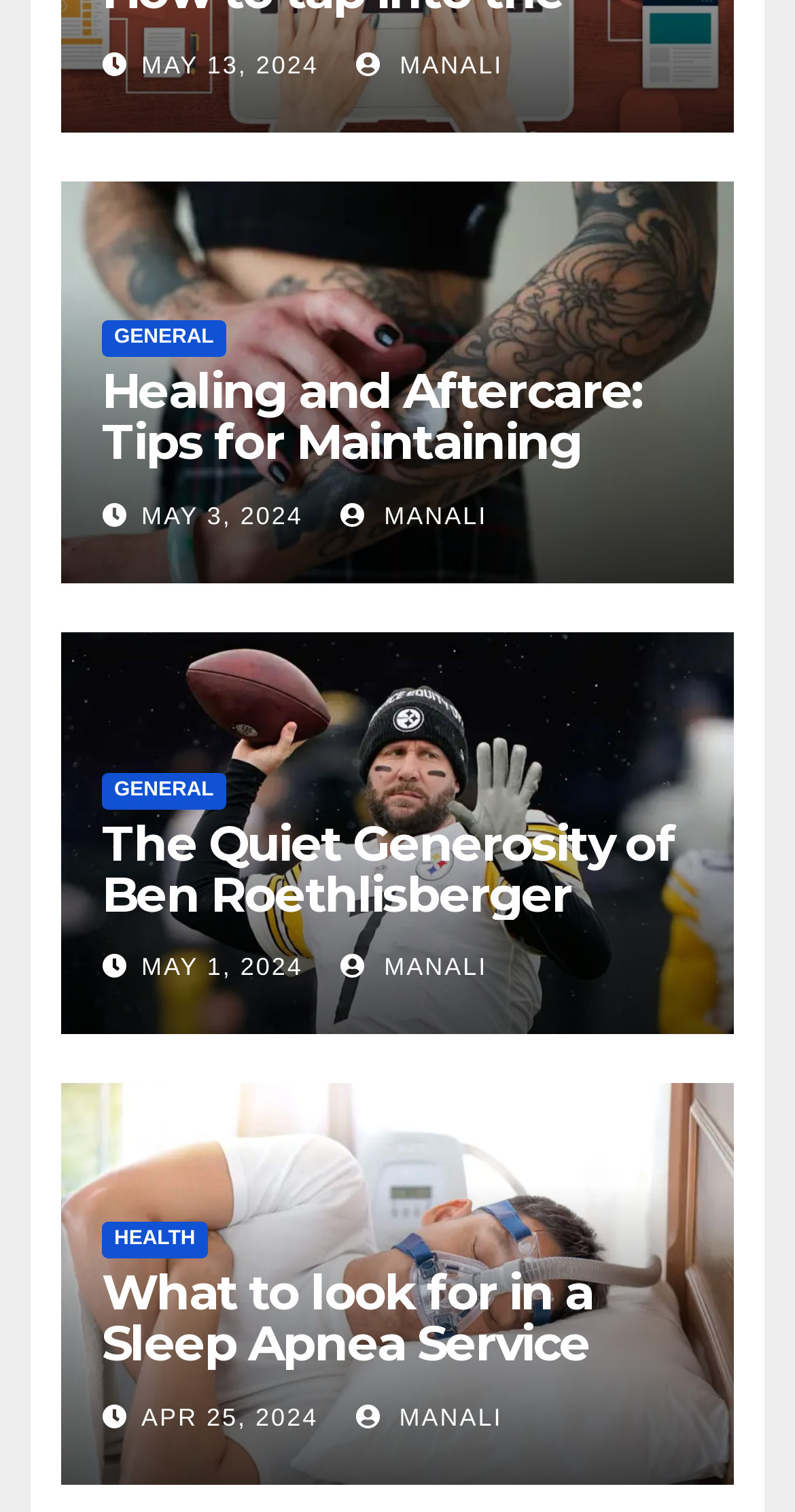Determine the bounding box coordinates of the section to be clicked to follow the instruction: "read about The Quiet Generosity of Ben Roethlisberger". The coordinates should be given as four float numbers between 0 and 1, formatted as [left, top, right, bottom].

[0.128, 0.541, 0.872, 0.609]